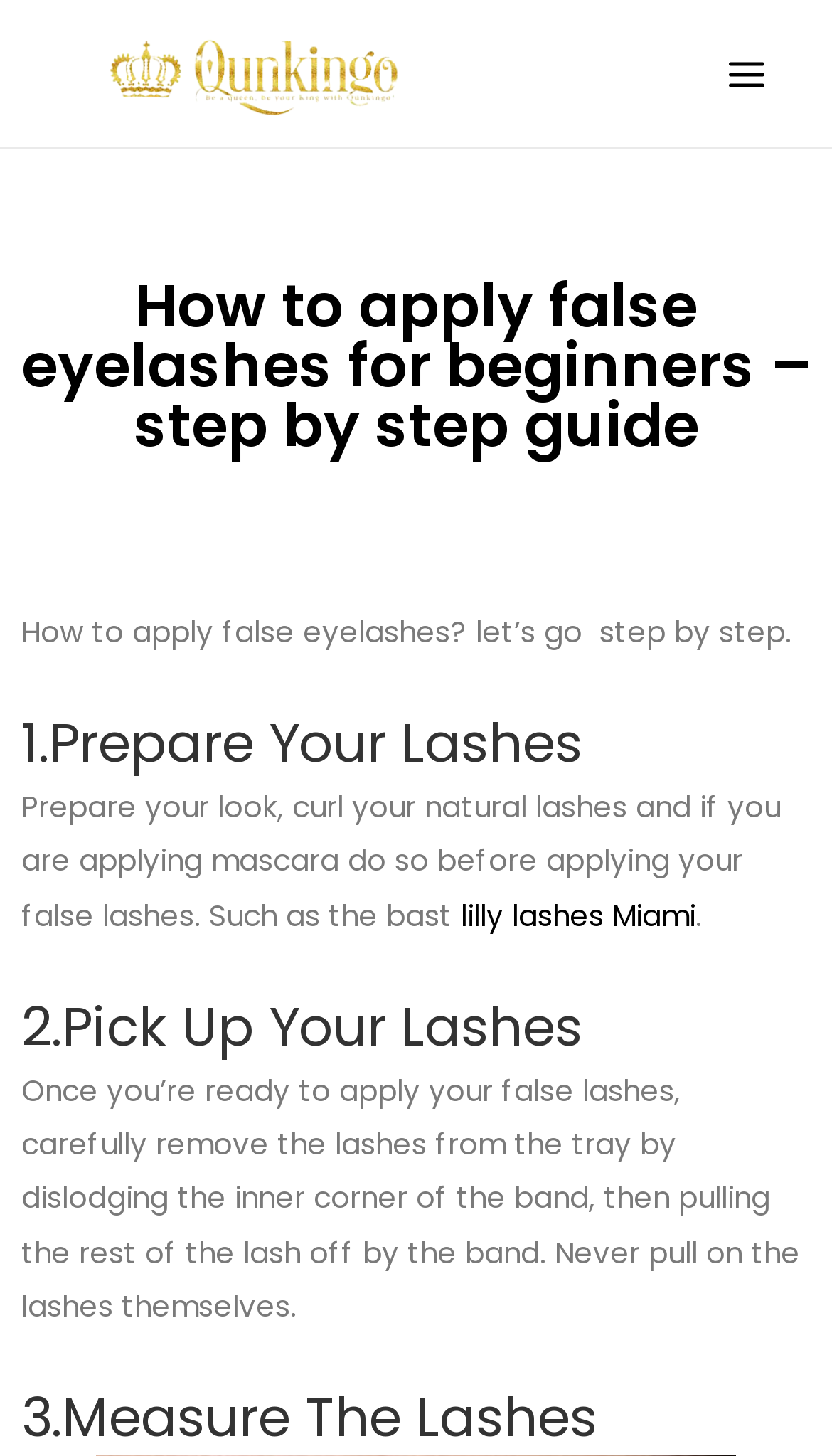What should you never pull on when removing lashes?
Please answer the question with a detailed and comprehensive explanation.

The text under the '2.Pick Up Your Lashes' heading instructs to carefully remove the lashes from the tray by dislodging the inner corner of the band, then pulling the rest of the lash off by the band. It specifically warns against pulling on the lashes themselves.